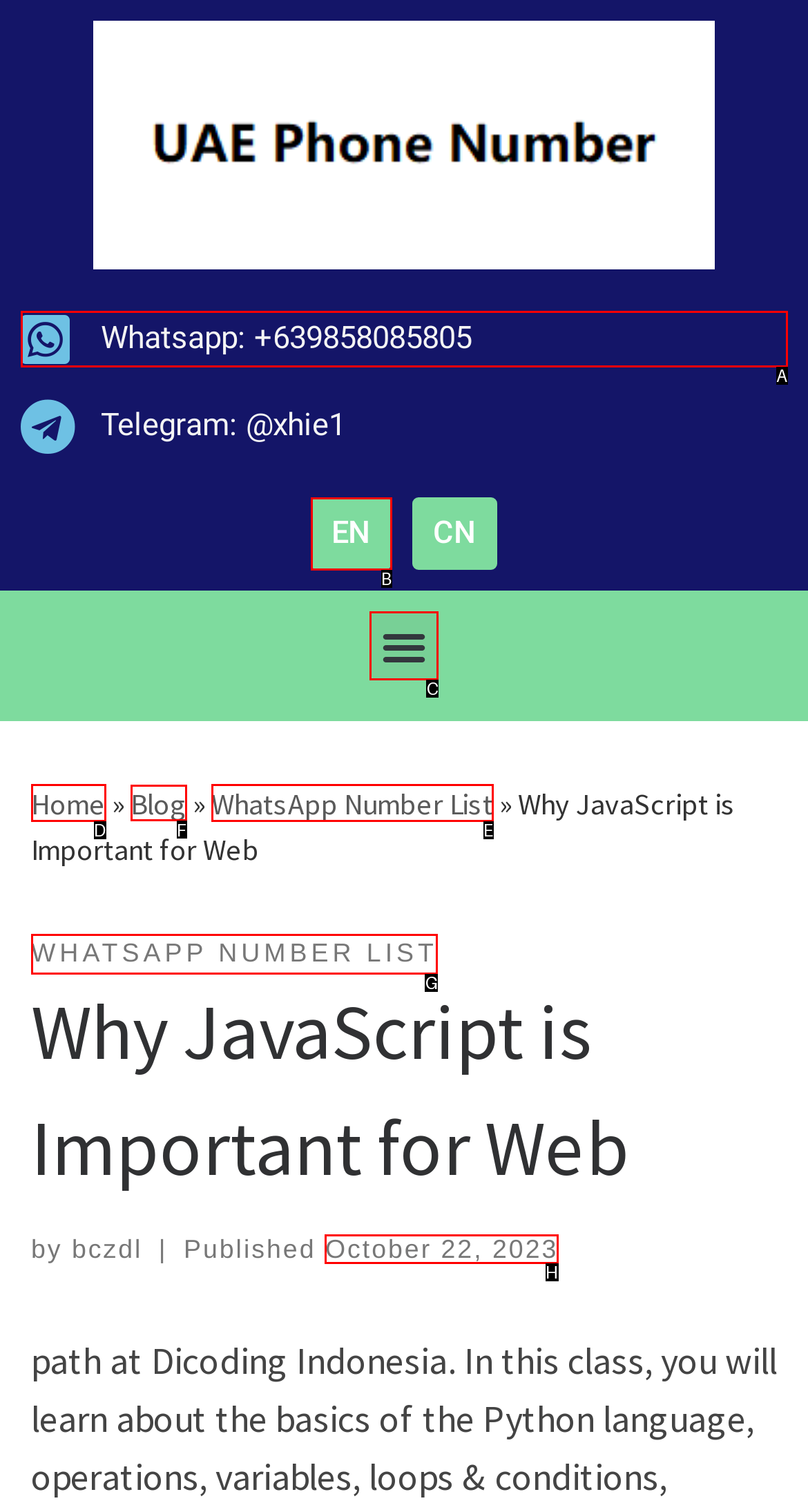Tell me which option I should click to complete the following task: Read the blog Answer with the option's letter from the given choices directly.

F